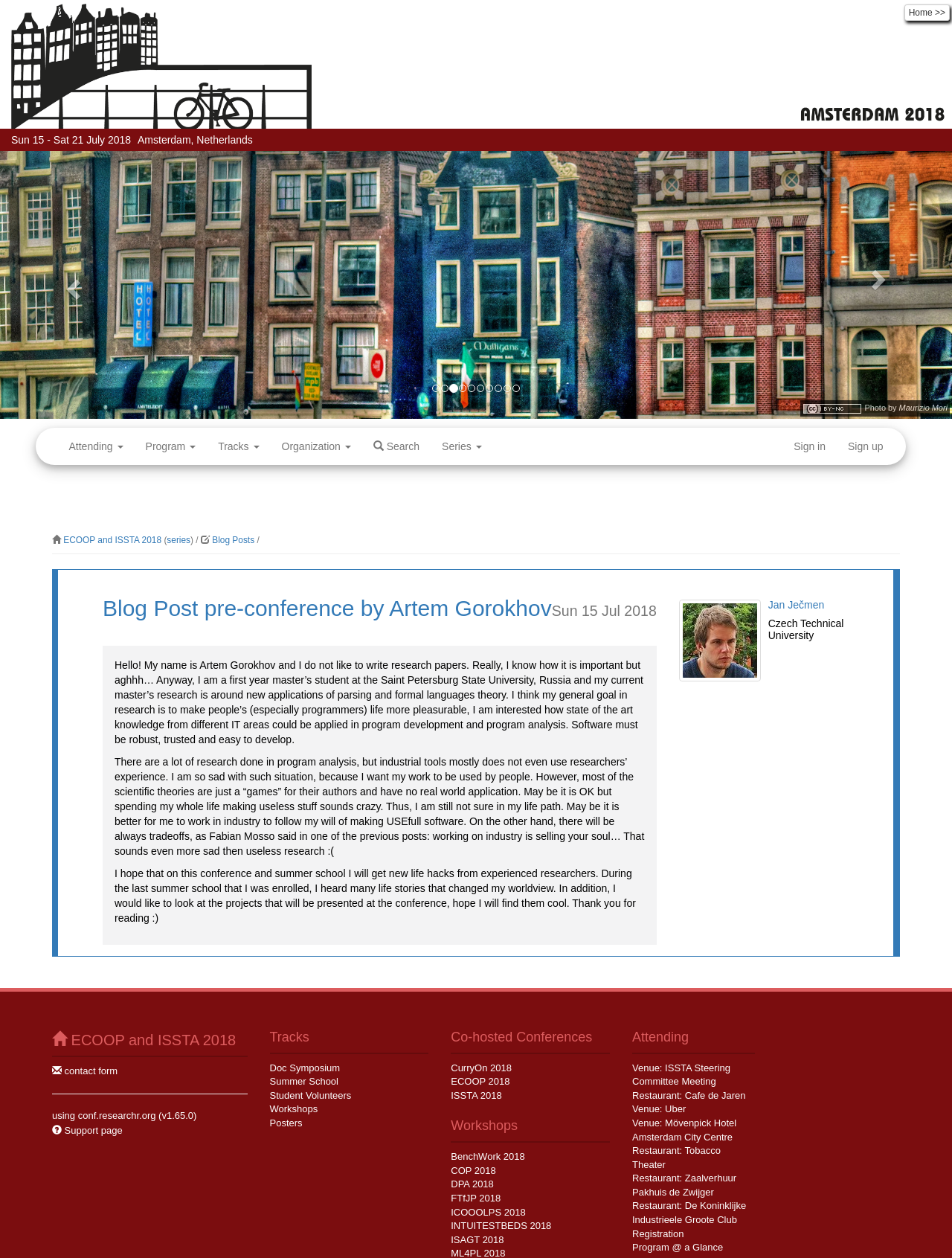What is the purpose of the conference?
Based on the image, respond with a single word or phrase.

To present research papers and projects